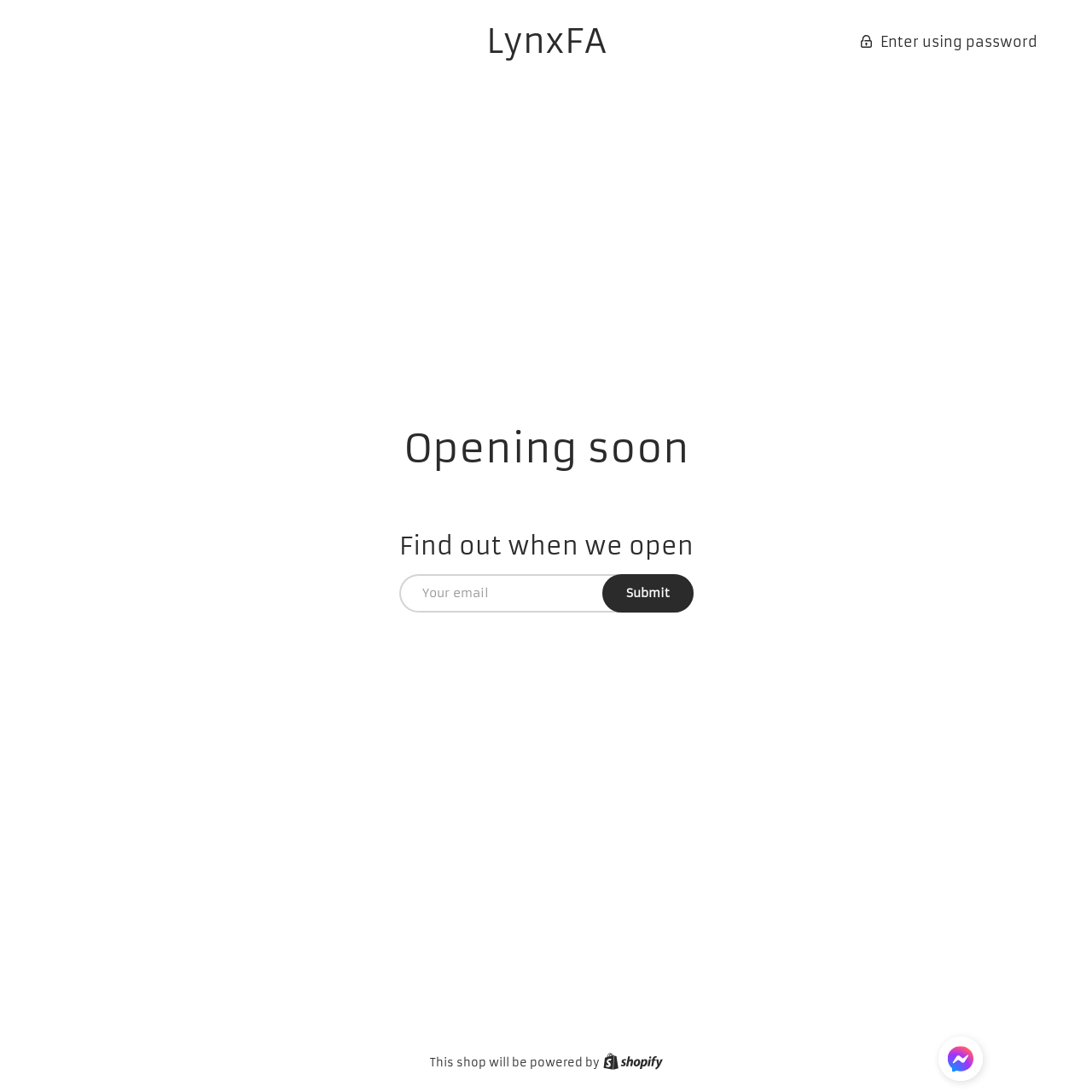Determine the bounding box coordinates of the UI element described below. Use the format (top-left x, top-left y, bottom-right x, bottom-right y) with floating point numbers between 0 and 1: Shopify

[0.552, 0.964, 0.607, 0.98]